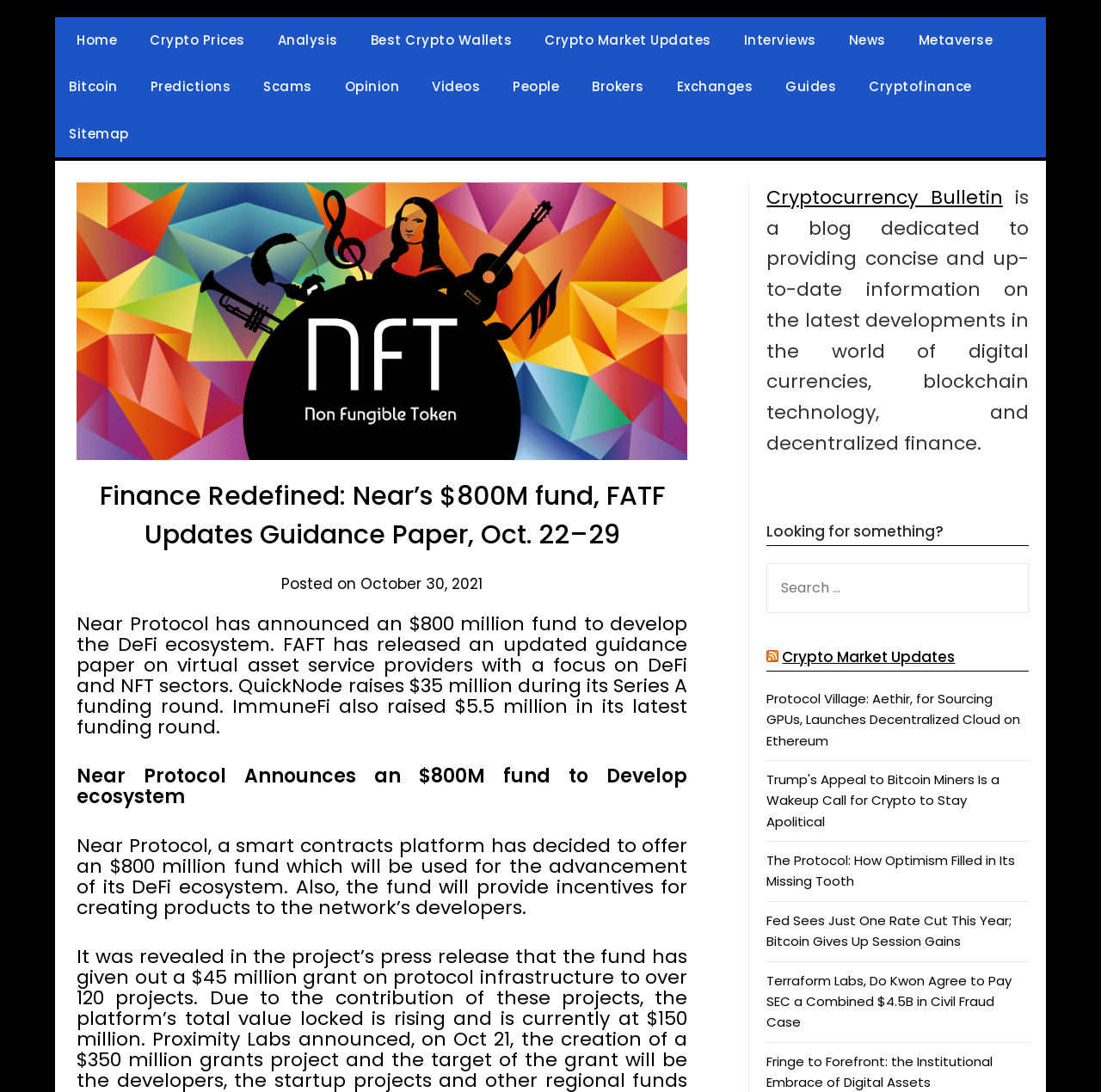Locate the bounding box coordinates of the element's region that should be clicked to carry out the following instruction: "Click on Home". The coordinates need to be four float numbers between 0 and 1, i.e., [left, top, right, bottom].

[0.05, 0.016, 0.119, 0.059]